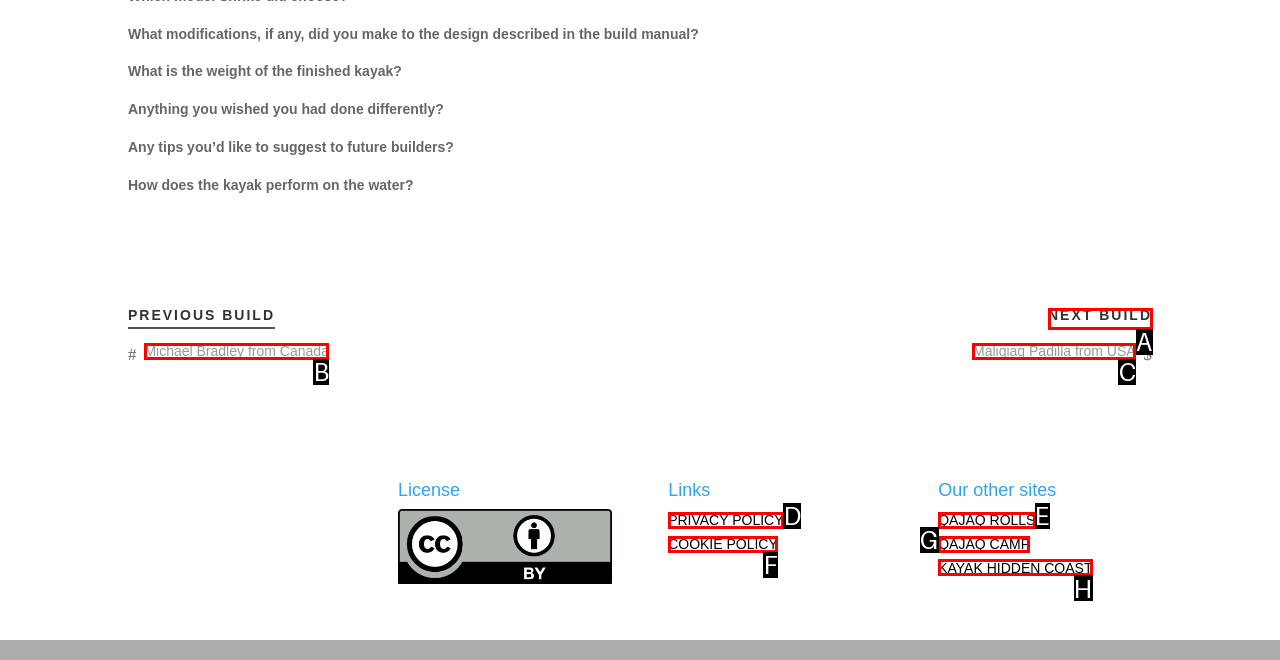Determine which HTML element should be clicked for this task: Go to next build
Provide the option's letter from the available choices.

A